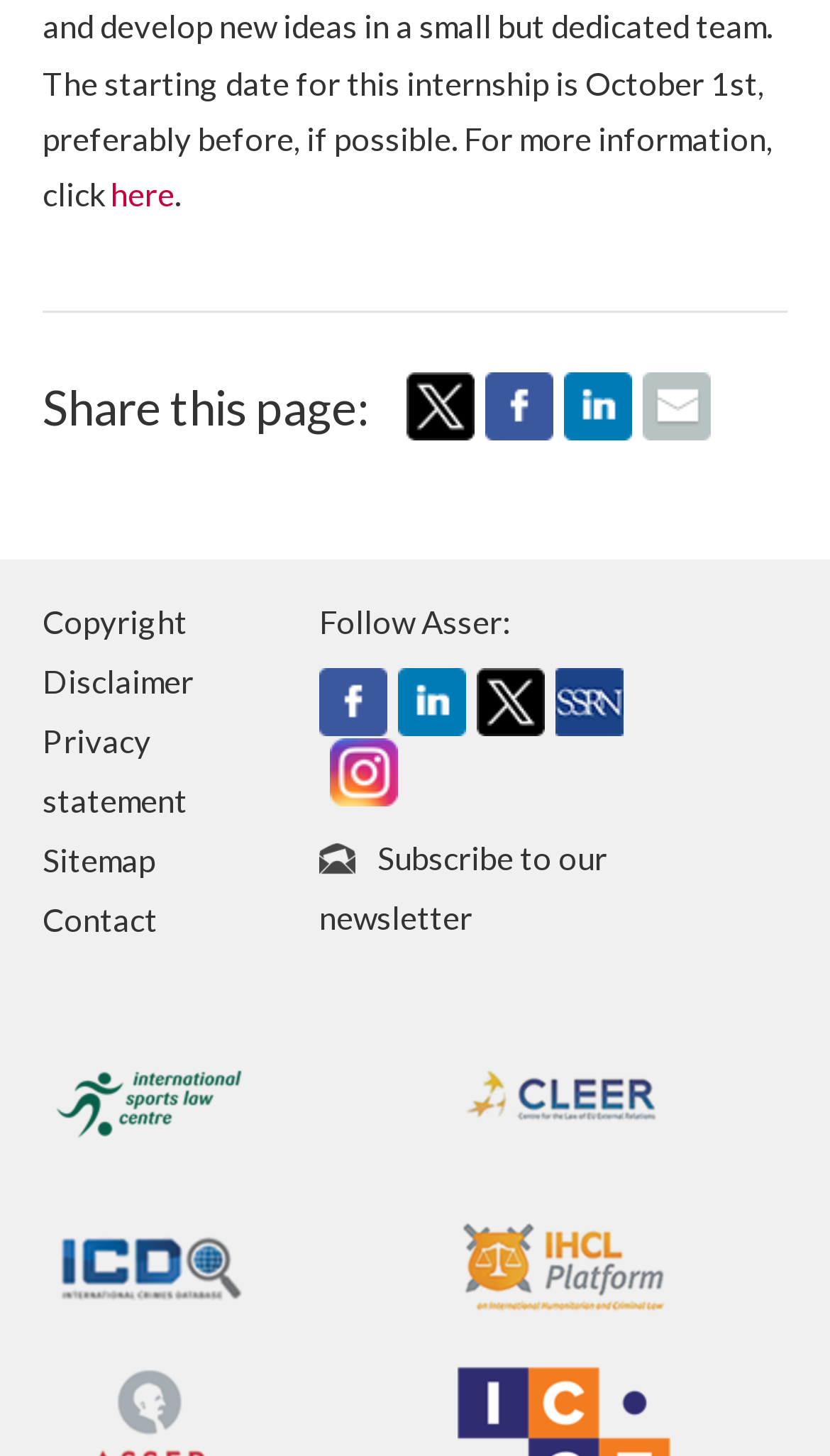Answer succinctly with a single word or phrase:
How many social media links are there?

7